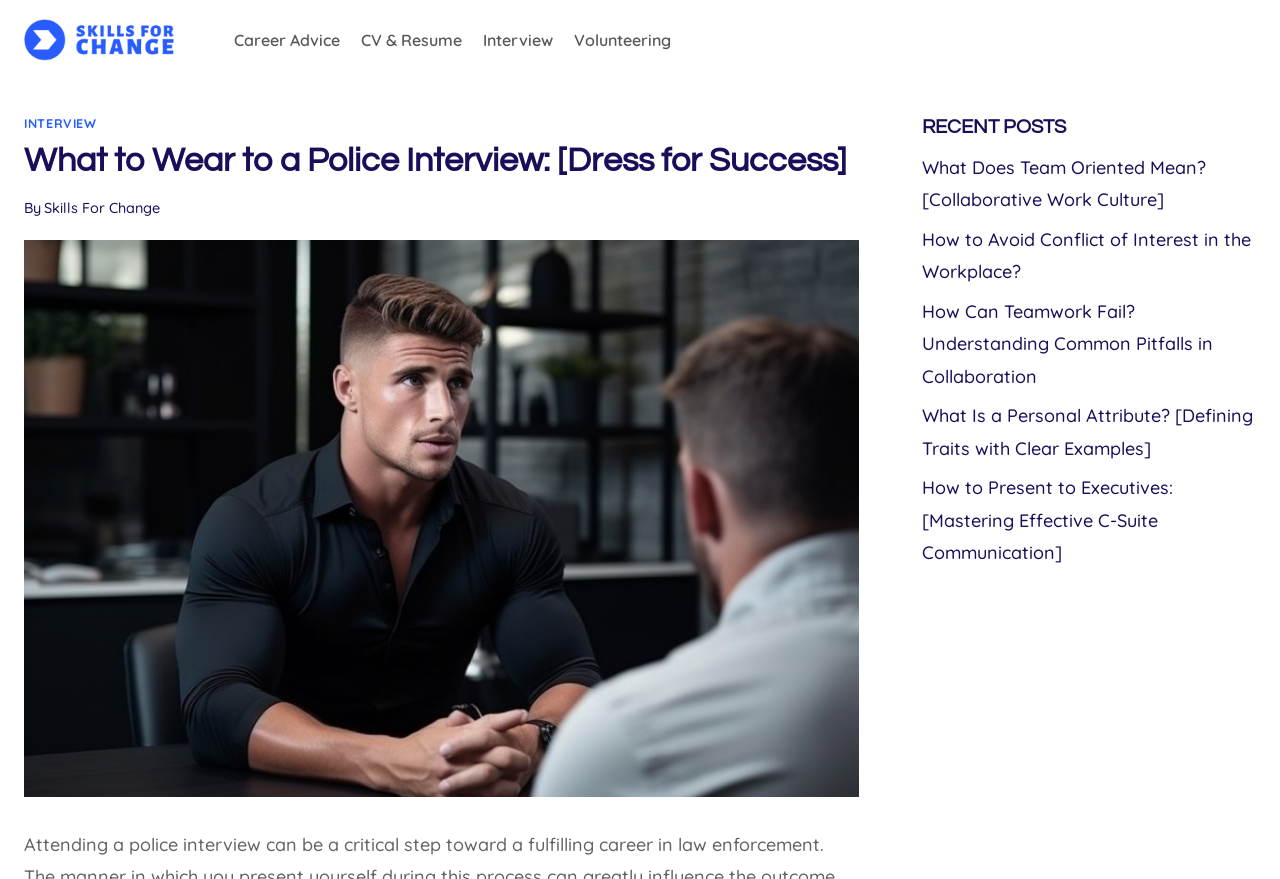What is the name of the website?
Can you provide a detailed and comprehensive answer to the question?

I determined the answer by looking at the top-left corner of the webpage, where I found a link with the text 'SkillsForChange.com'.